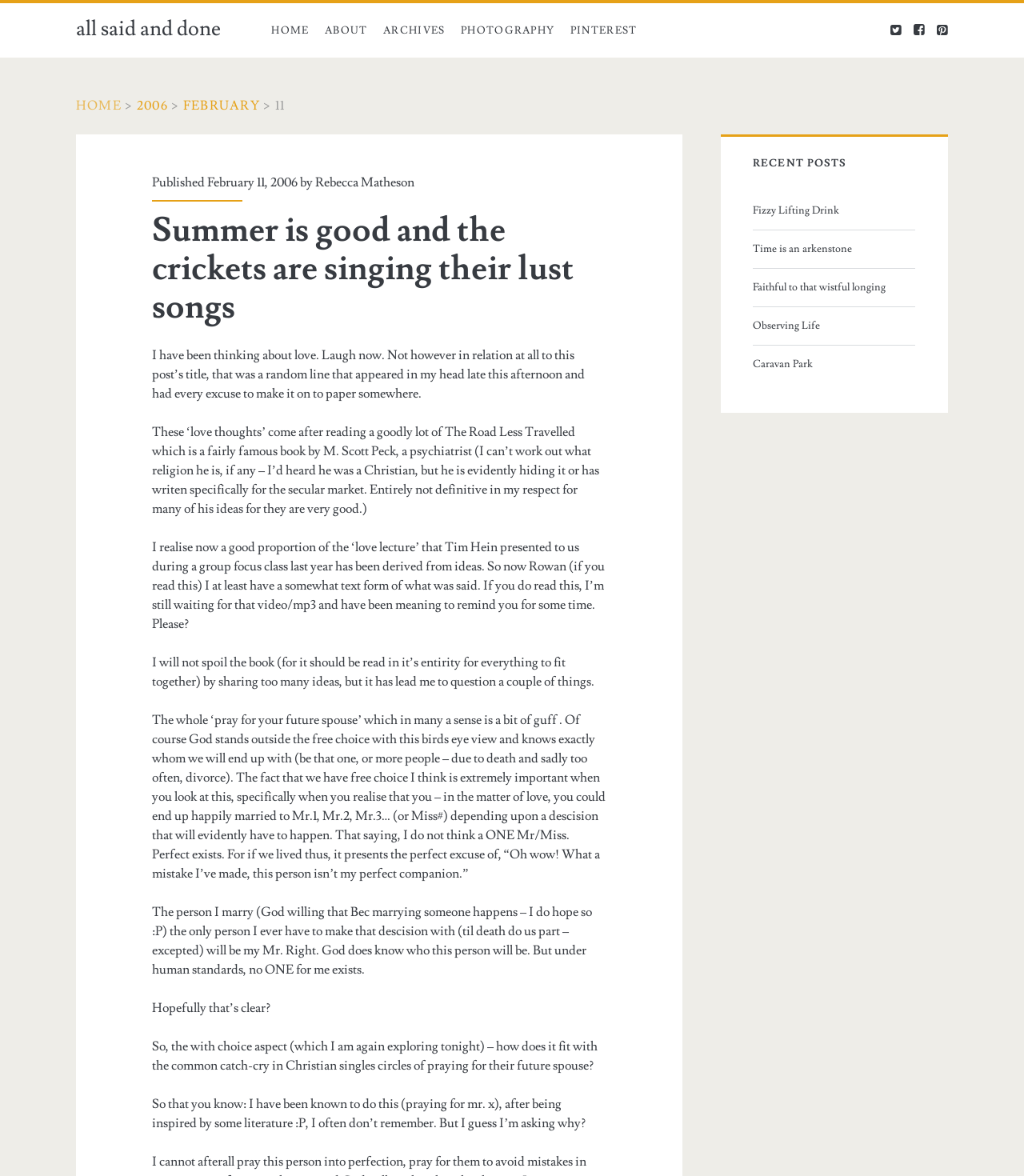What is the recent post listed below 'RECENT POSTS'?
Based on the screenshot, respond with a single word or phrase.

Fizzy Lifting Drink